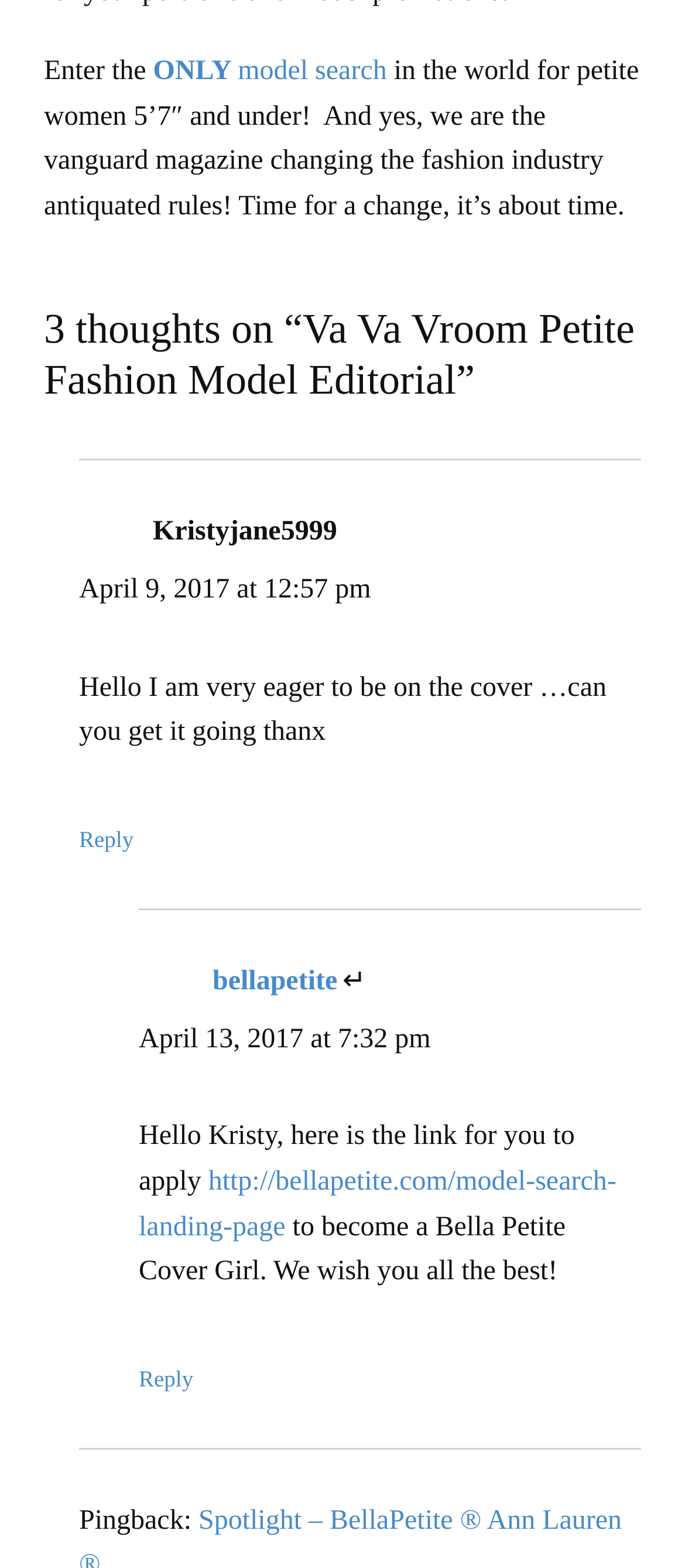Answer the following in one word or a short phrase: 
What is the topic of the article?

Petite Fashion Model Editorial